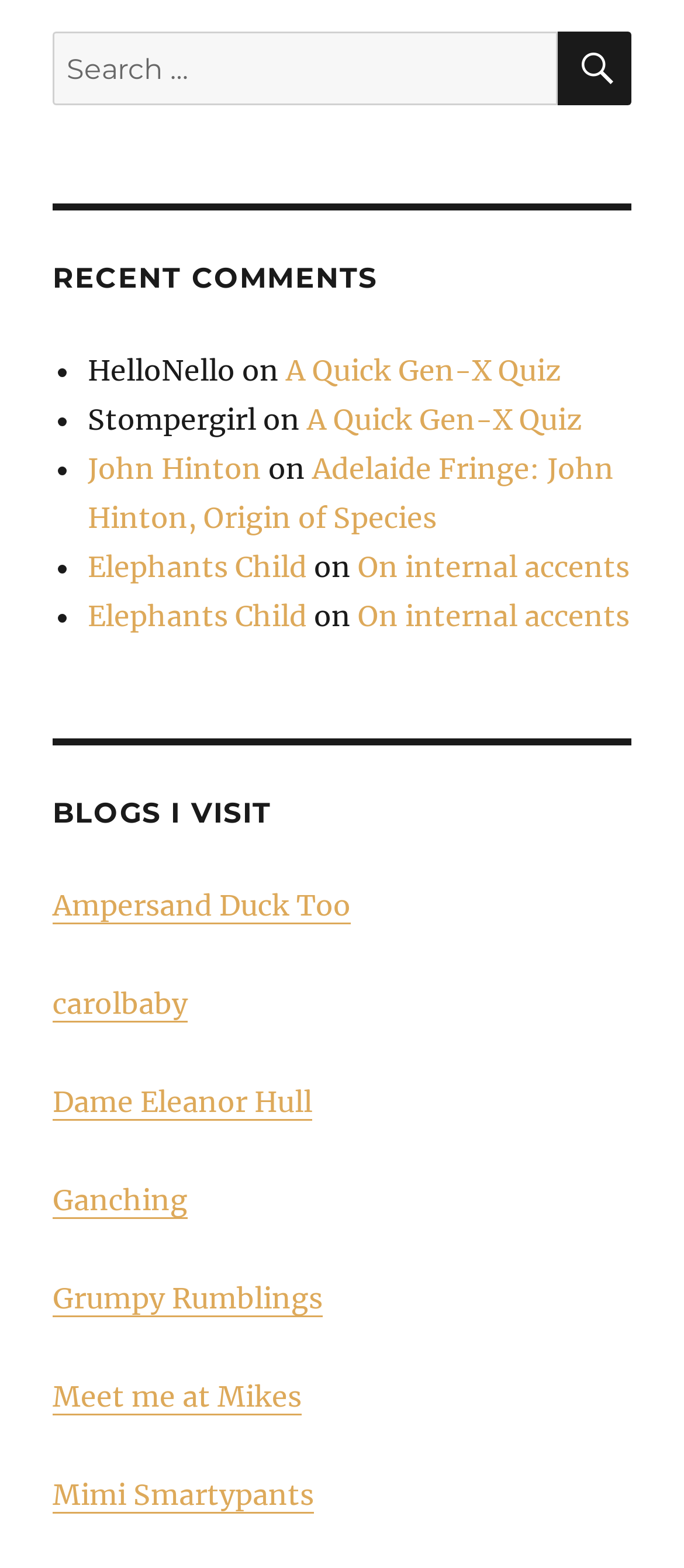What is the purpose of the 'Recent Comments' section?
Please respond to the question with a detailed and well-explained answer.

The 'Recent Comments' section is located prominently on the webpage, suggesting that its purpose is to display recent comments on the webpage, allowing users to quickly access and engage with recent discussions.